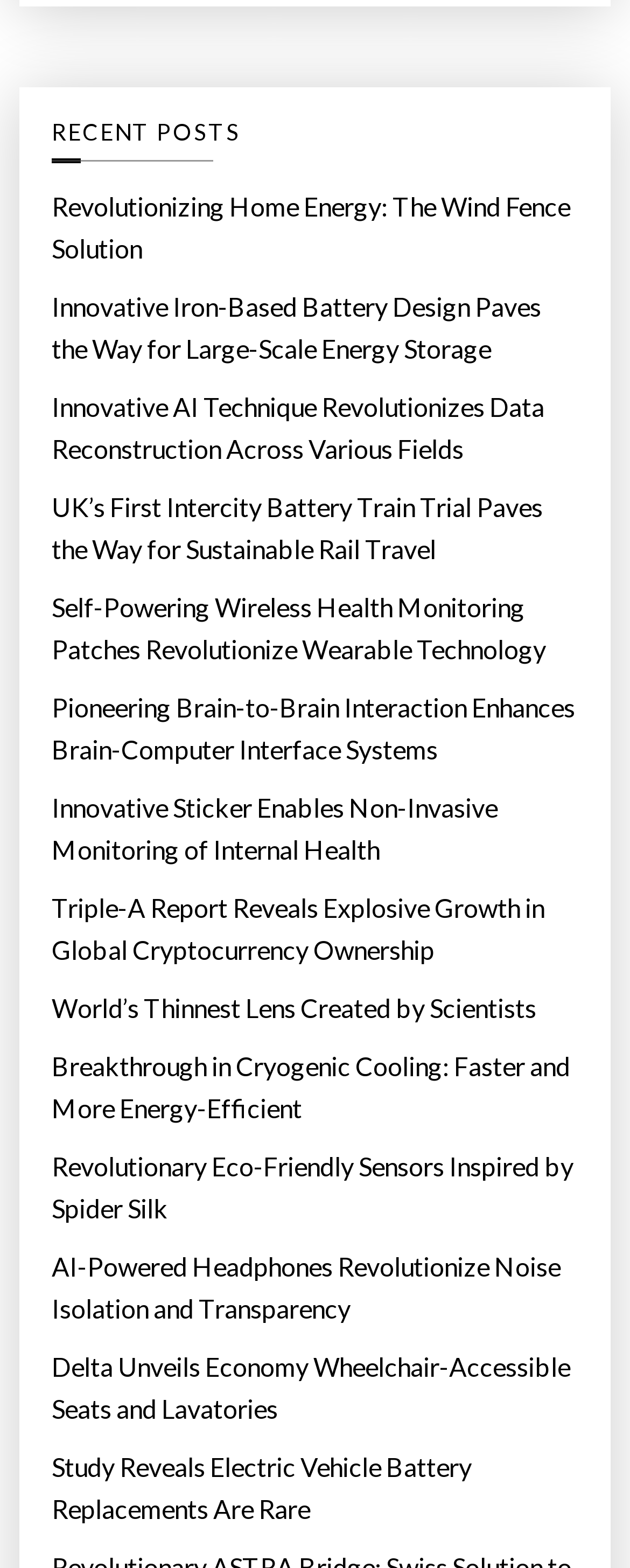Please specify the bounding box coordinates of the clickable section necessary to execute the following command: "Learn about Innovative Iron-Based Battery Design".

[0.082, 0.183, 0.918, 0.236]